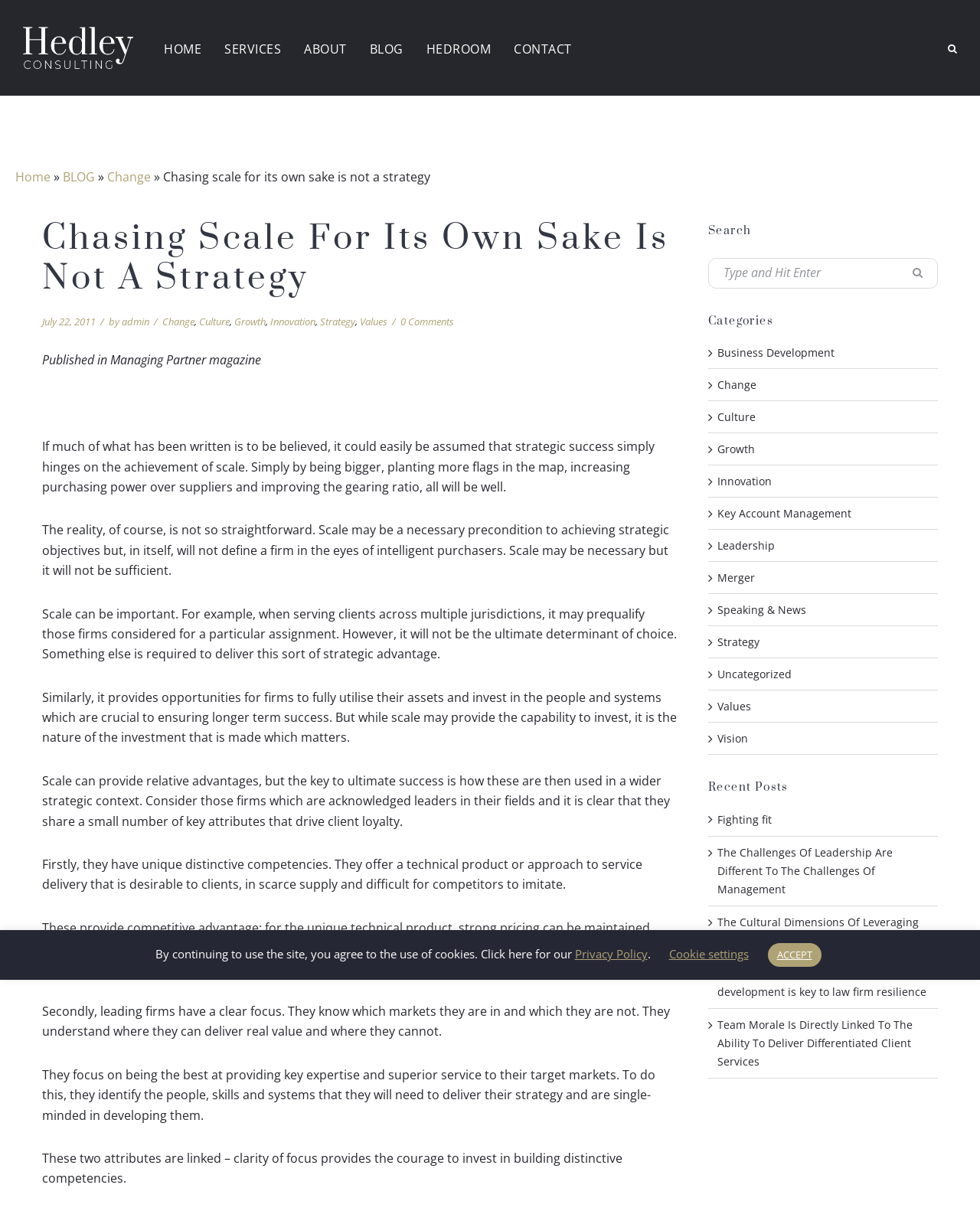Respond to the question below with a concise word or phrase:
How many recent posts are listed?

5